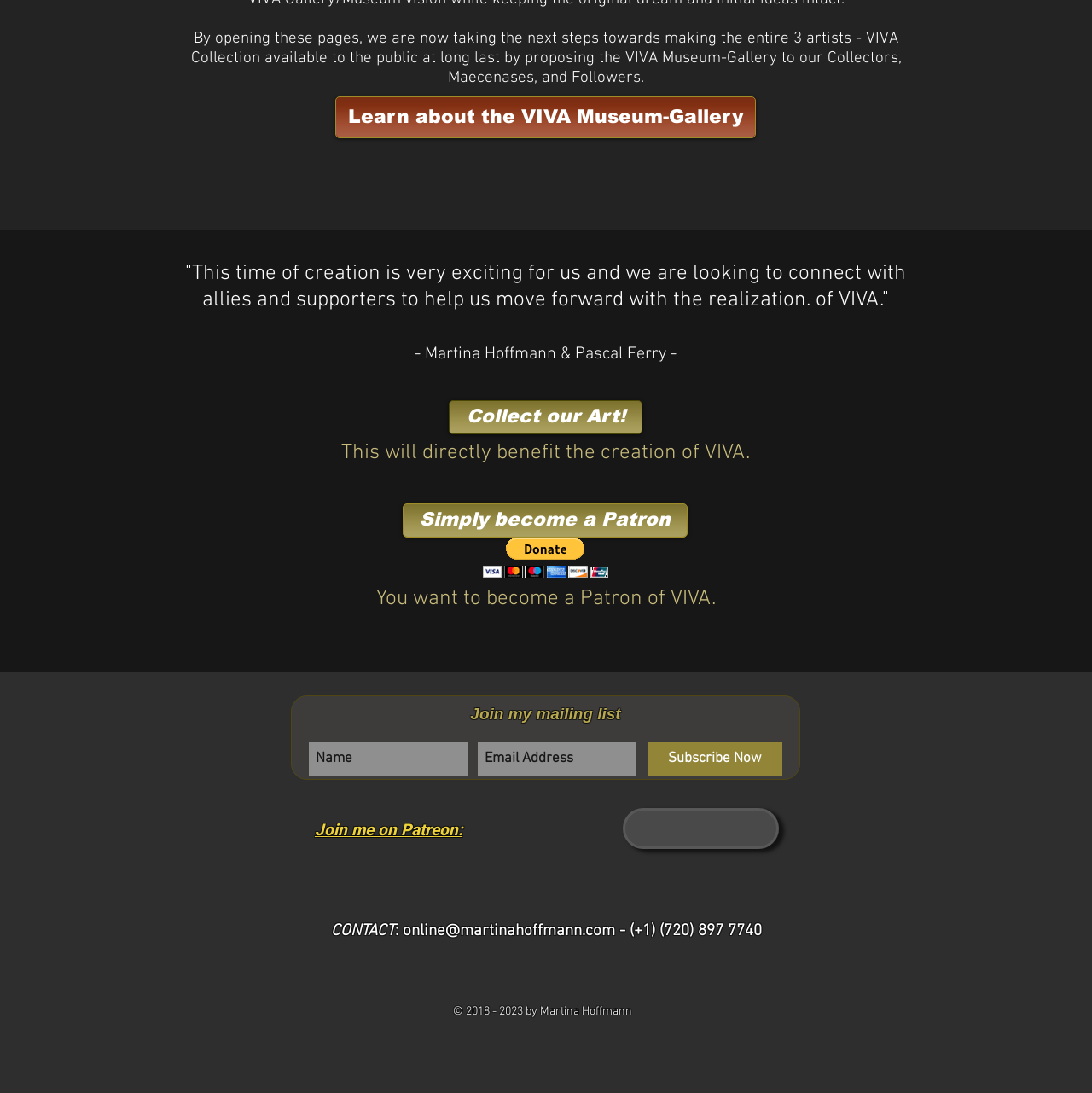Please provide a brief answer to the question using only one word or phrase: 
What is the contact email address?

online@martinahoffmann.com